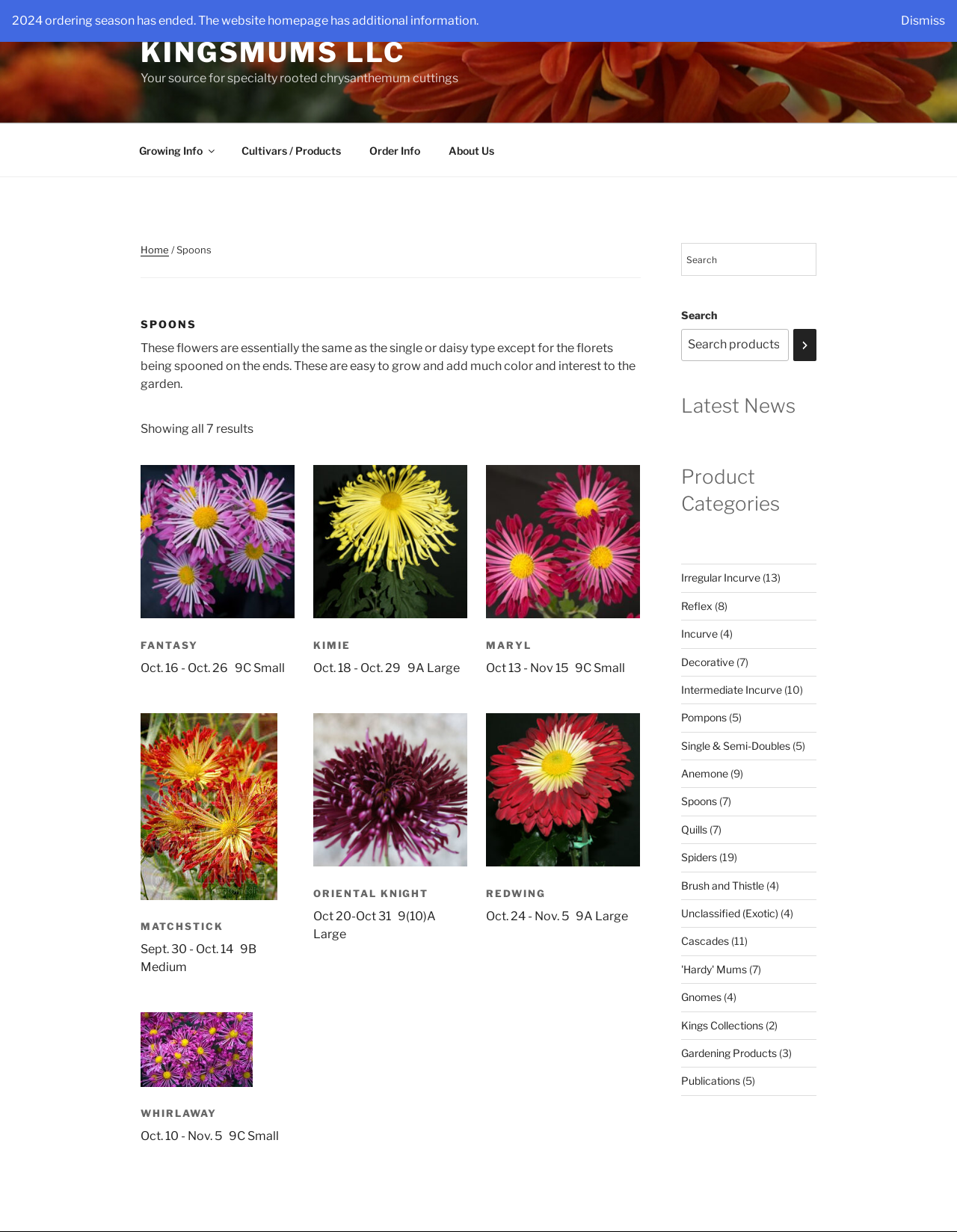Find the bounding box coordinates of the clickable area required to complete the following action: "View the 'Spoons' cultivar".

[0.147, 0.493, 0.308, 0.55]